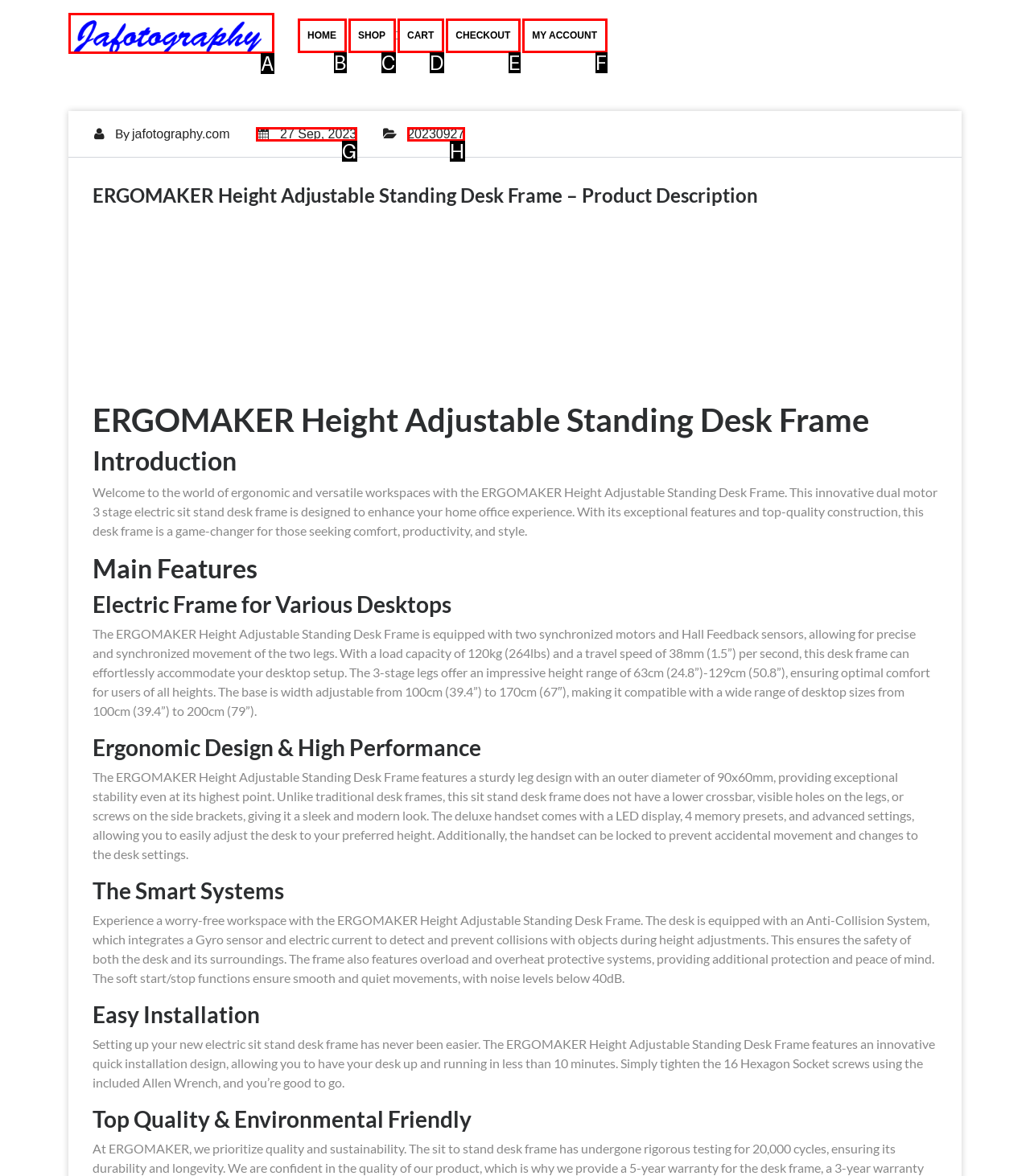Tell me the letter of the HTML element that best matches the description: My account from the provided options.

F